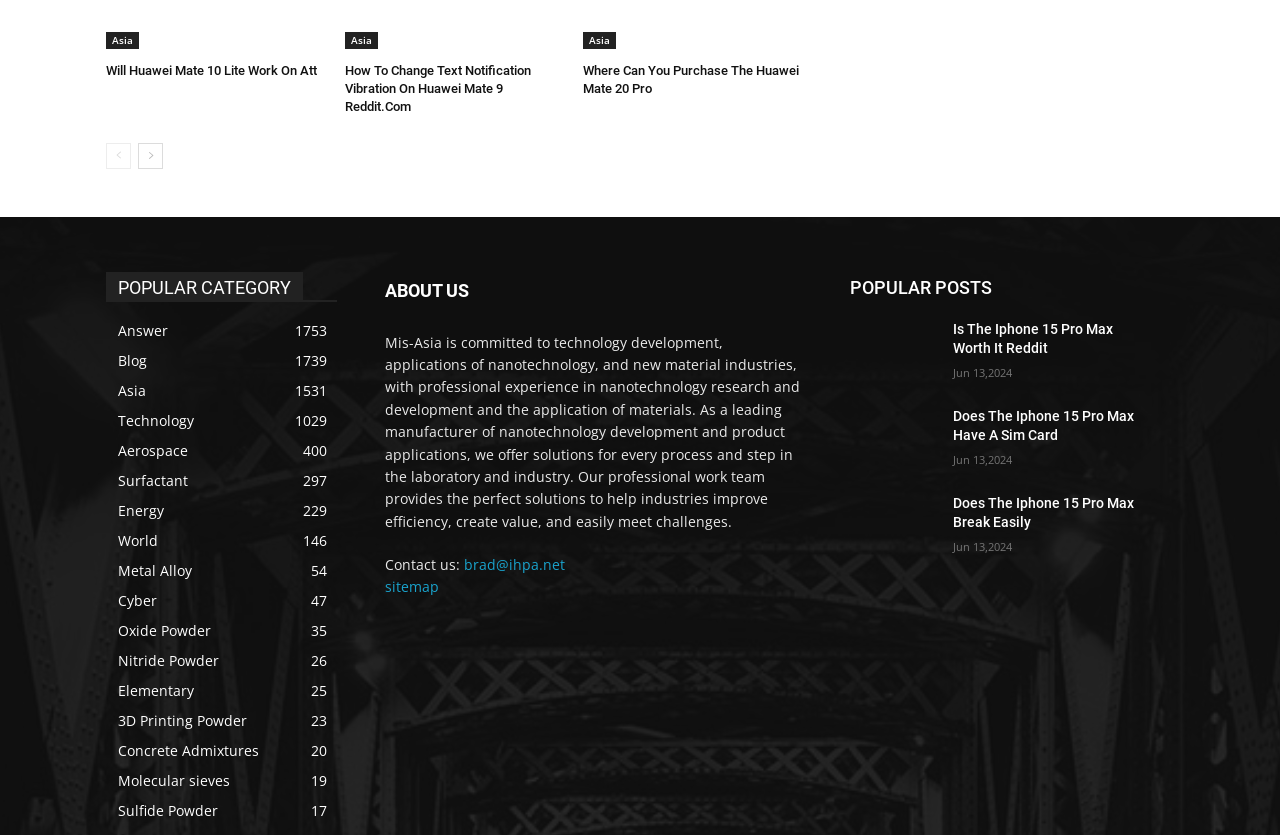Using the information in the image, could you please answer the following question in detail:
What is the purpose of the 'Contact us:' section?

The 'Contact us:' section is intended to provide contact information, as it displays an email address, 'brad@ihpa.net', which can be used to reach out to the company.